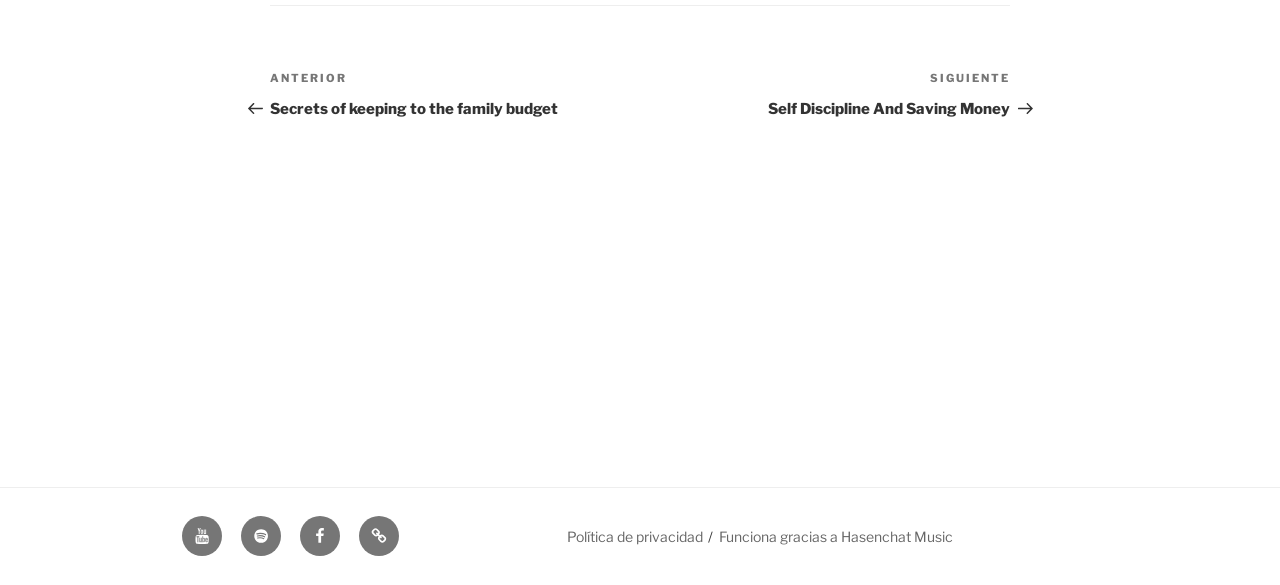Given the content of the image, can you provide a detailed answer to the question?
How many entries are navigable from the current page?

In the navigation section, I found two links: 'Entrada anterior' which translates to 'Previous entry' and 'Siguiente entrada' which translates to 'Next entry'. This indicates that there are two entries navigable from the current page.